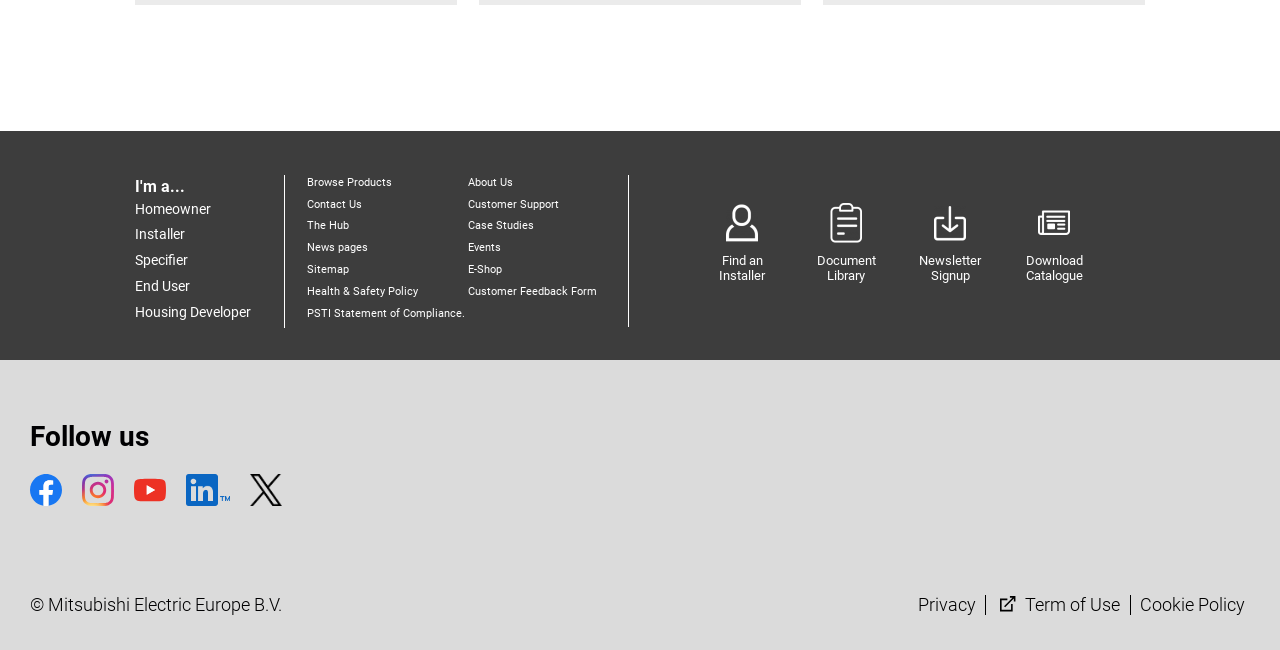Pinpoint the bounding box coordinates of the element you need to click to execute the following instruction: "Follow us on Facebook". The bounding box should be represented by four float numbers between 0 and 1, in the format [left, top, right, bottom].

[0.023, 0.729, 0.048, 0.778]